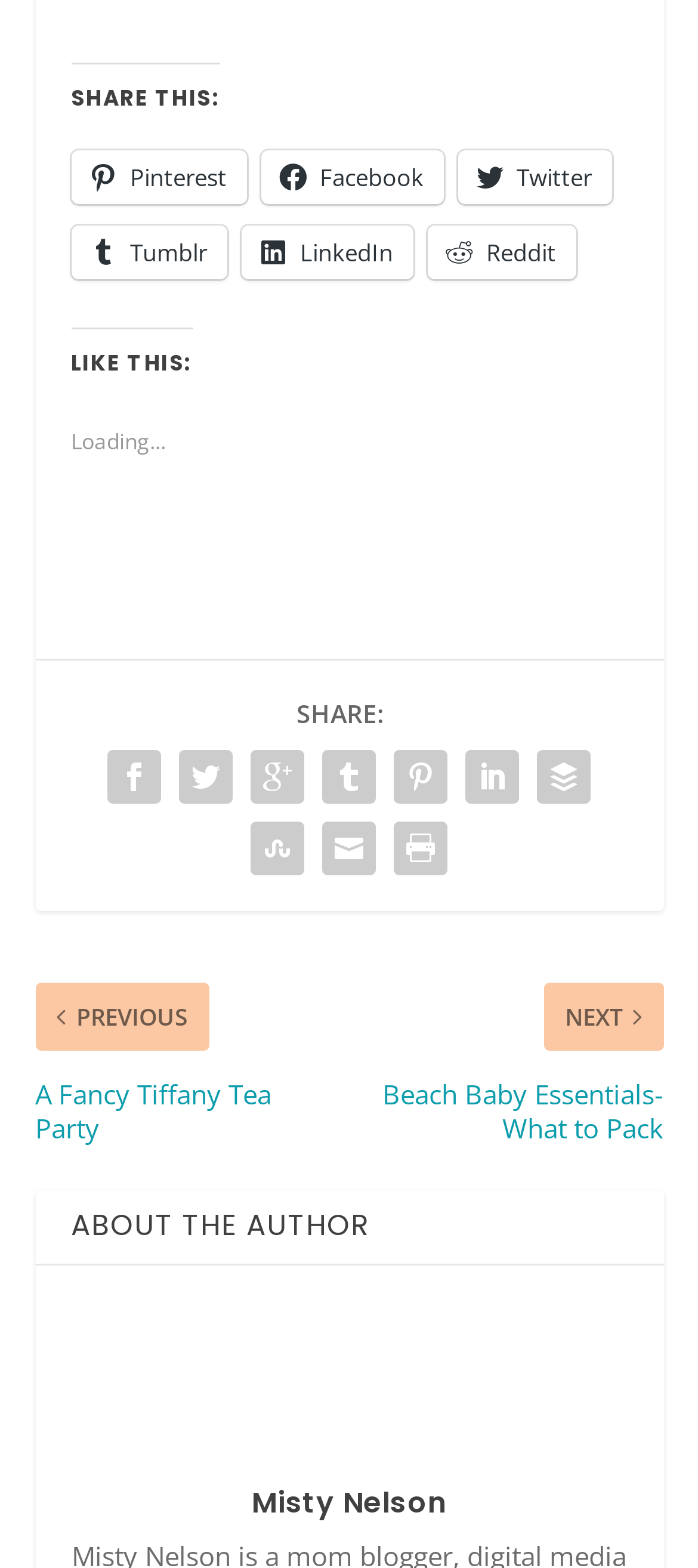Determine the bounding box coordinates for the area that needs to be clicked to fulfill this task: "View author's profile". The coordinates must be given as four float numbers between 0 and 1, i.e., [left, top, right, bottom].

[0.36, 0.945, 0.64, 0.971]